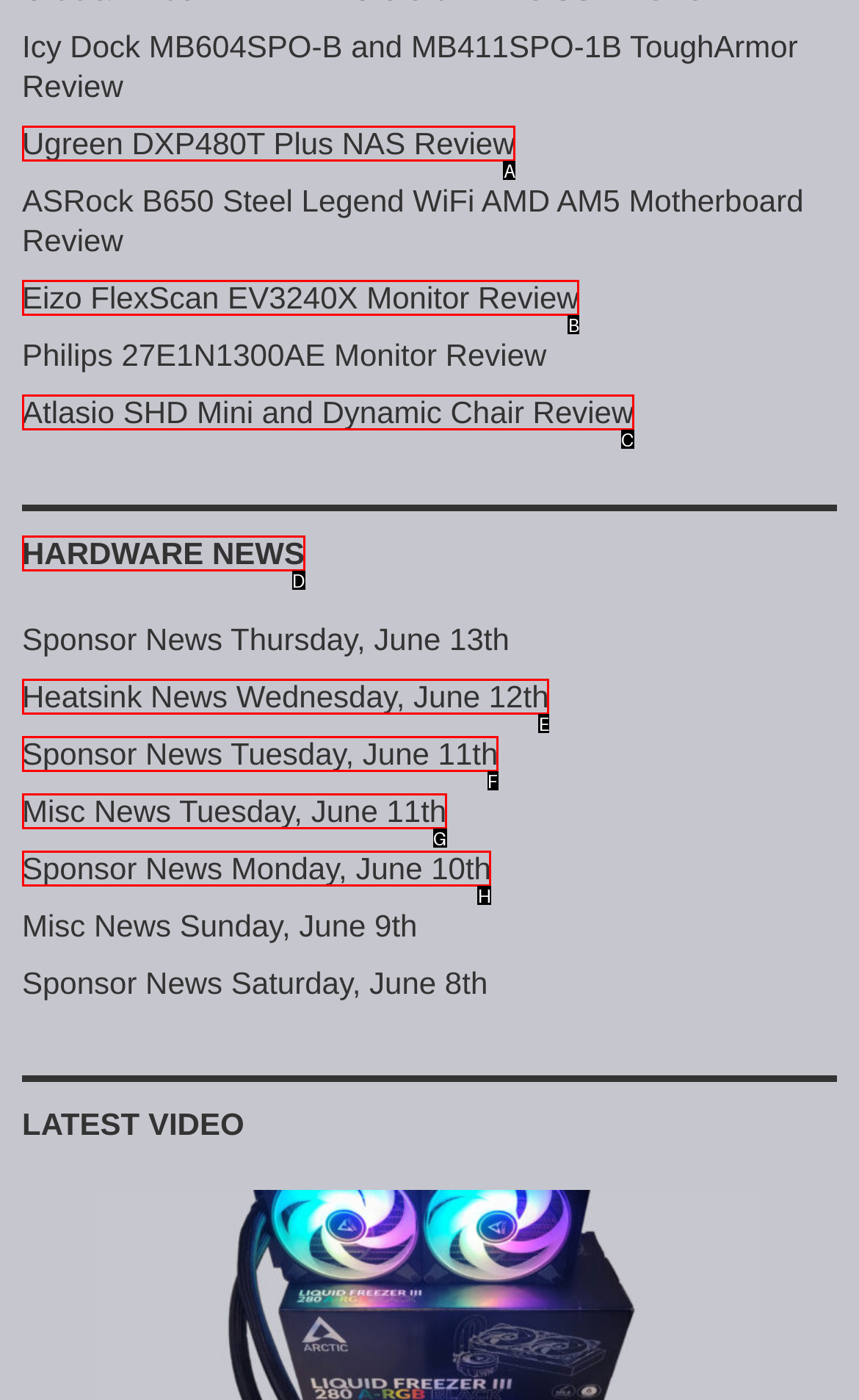Pick the option that corresponds to: Hardware News
Provide the letter of the correct choice.

D